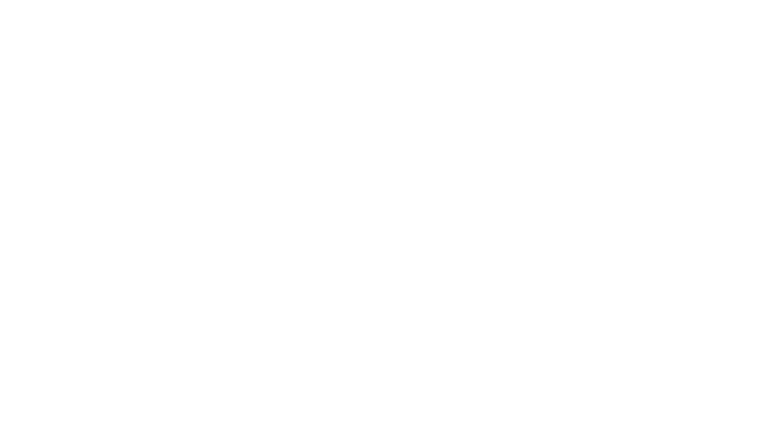What is the purpose of the accompanying tutorial section?
Kindly offer a comprehensive and detailed response to the question.

The accompanying tutorial section is designed to emphasize the importance of using rviz for a comprehensive understanding of the robot's functionality and motion dynamics. This is stated in the caption, which implies that the tutorial section provides users with detailed instructions on how to effectively use rviz for robot control and operation.